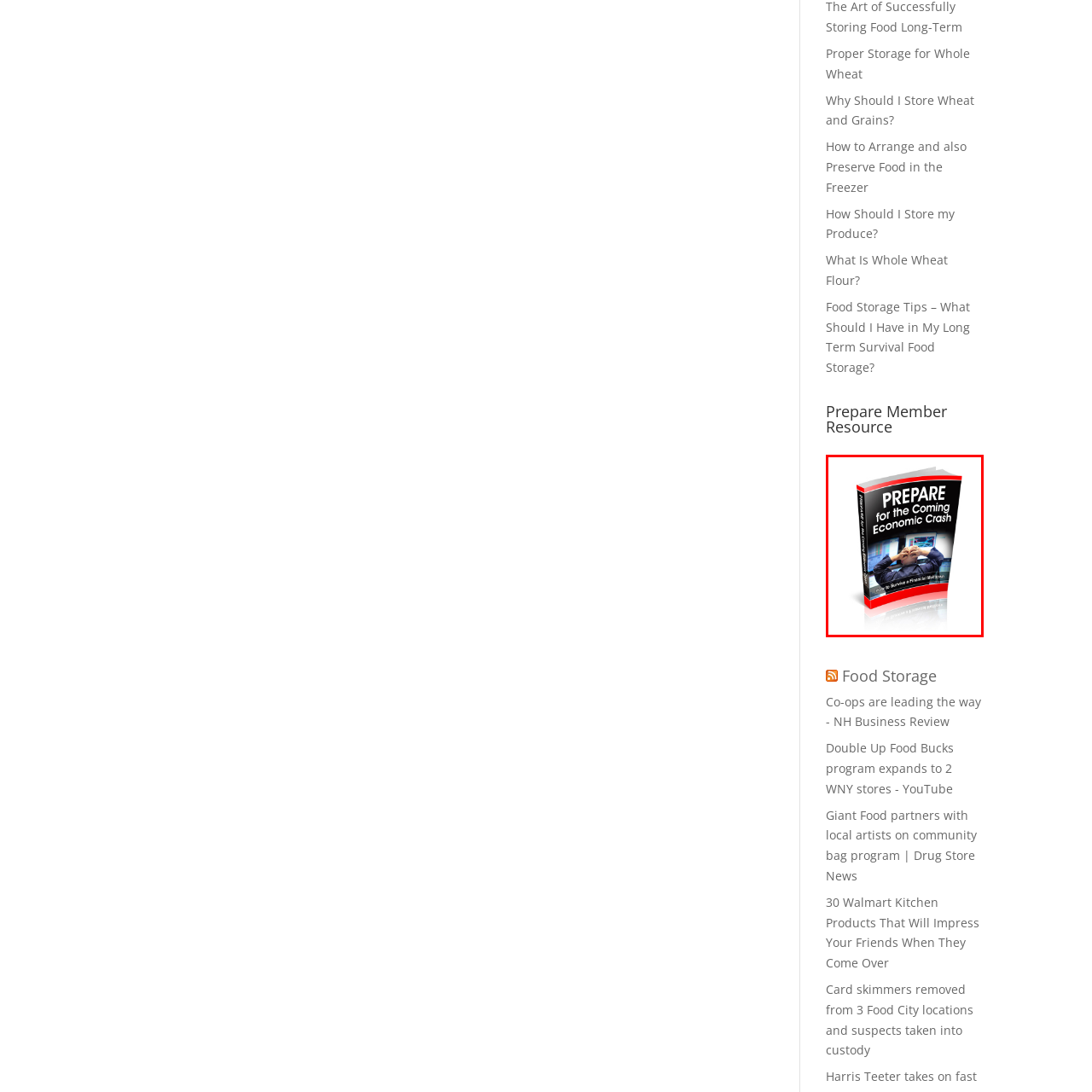Elaborate on the visual content inside the red-framed section with detailed information.

The image features the cover of a book titled "PREPARE for the Coming Economic Crash." The design includes an illustration that depicts a stressed individual with hands on their head, suggesting the anxiety and concern associated with financial instability. The background is dominated by a graph indicating market trends, further emphasizing the theme of economic preparedness. The title is prominently displayed in bold white letters at the top, while a subtitle invites readers to learn strategies for surviving financial turmoil. This resource is likely intended for those seeking guidance on how to navigate challenging economic times, underscoring the importance of preparation and awareness in the face of potential crises.